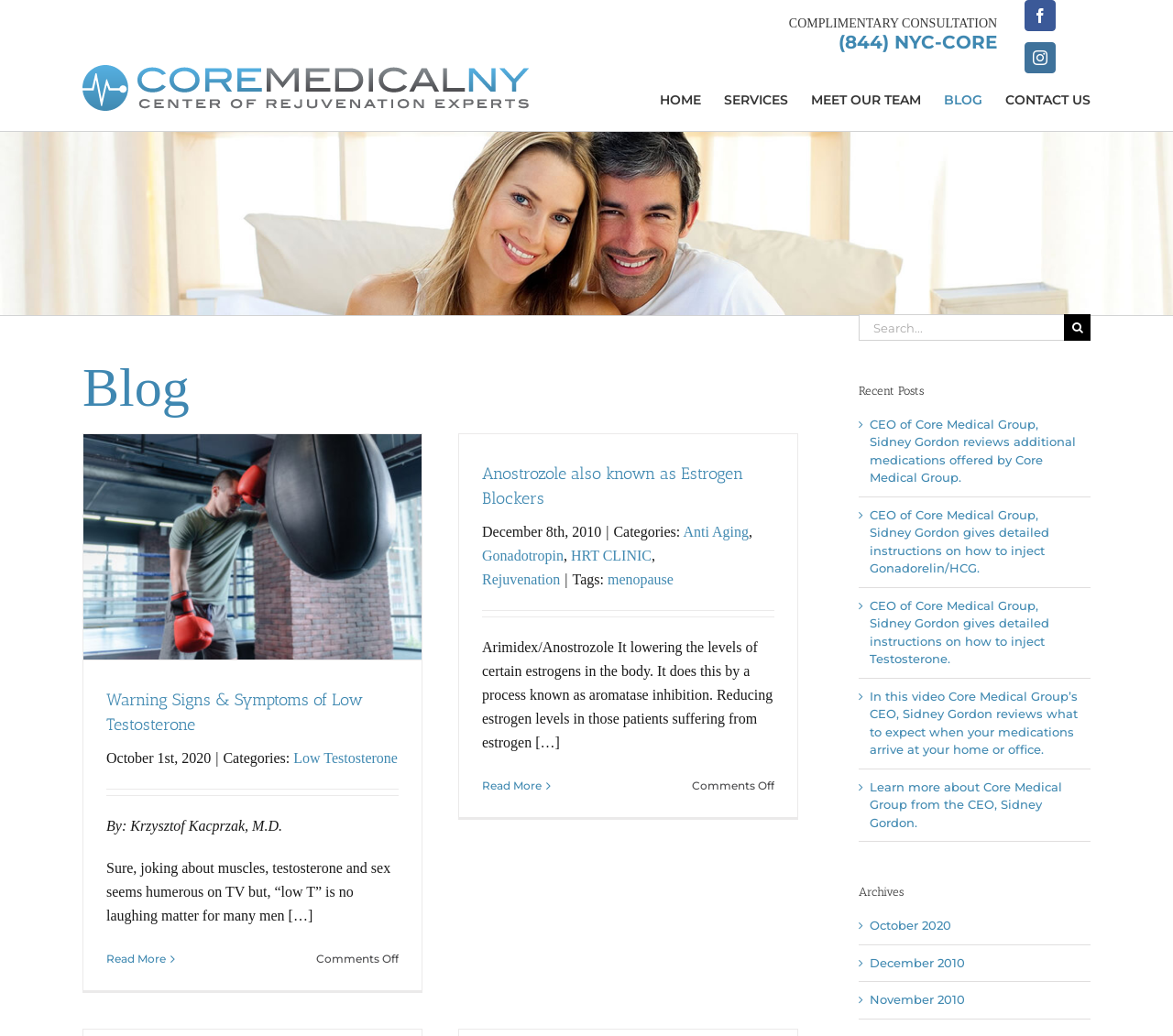Determine the bounding box for the described UI element: "alt="Core Medical New York Logo"".

[0.07, 0.063, 0.451, 0.107]